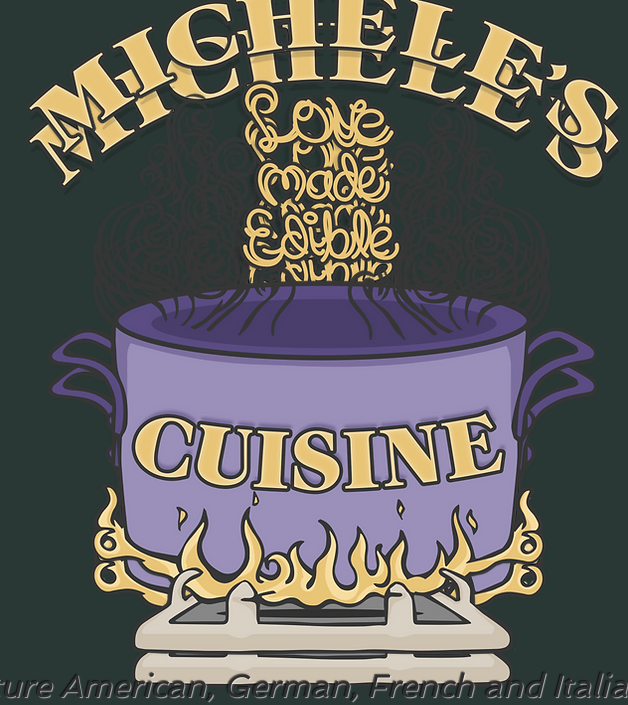Answer briefly with one word or phrase:
How many cuisines are mentioned in the design?

Four